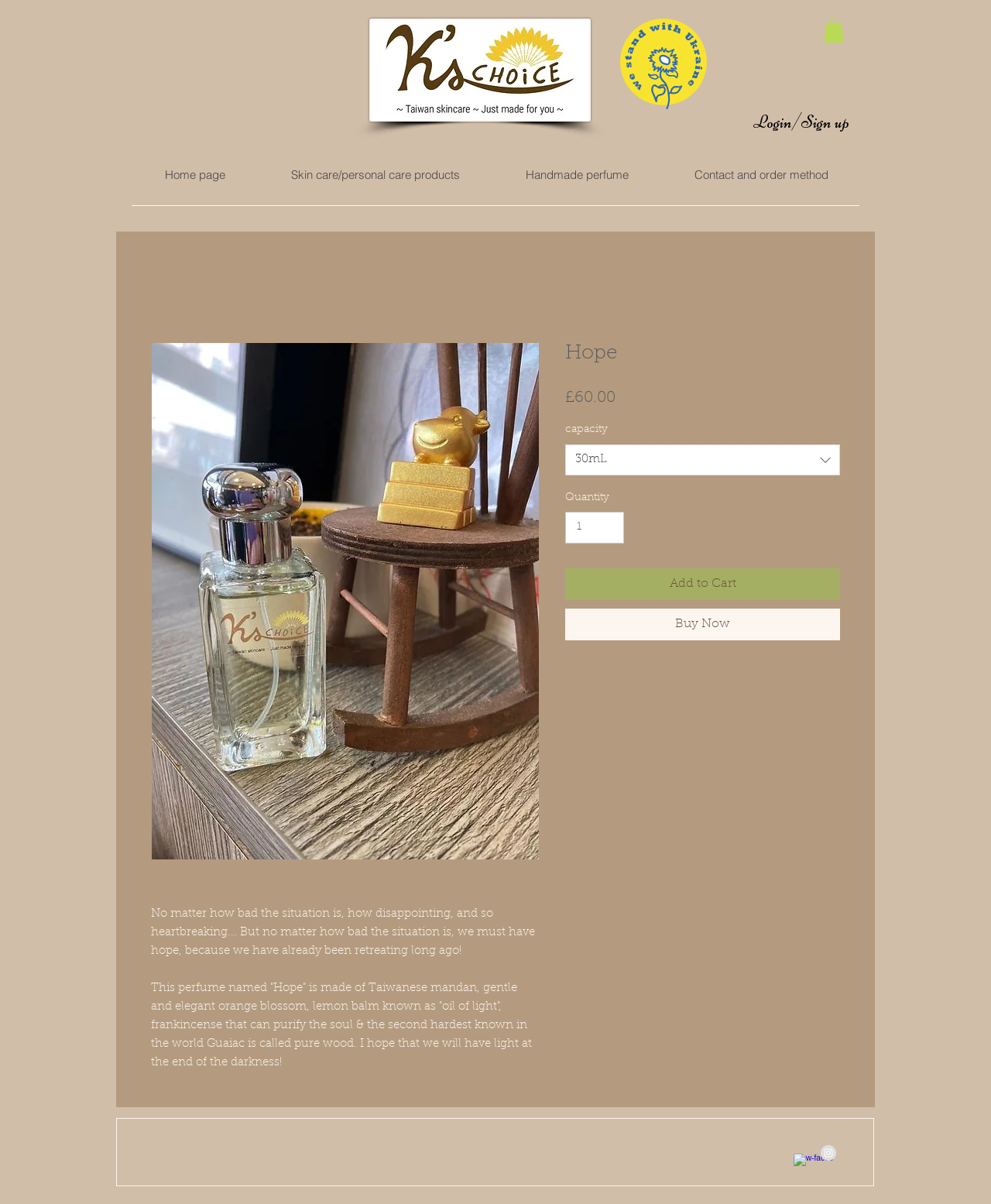Pinpoint the bounding box coordinates of the element you need to click to execute the following instruction: "Buy the Hope perfume". The bounding box should be represented by four float numbers between 0 and 1, in the format [left, top, right, bottom].

[0.57, 0.505, 0.848, 0.532]